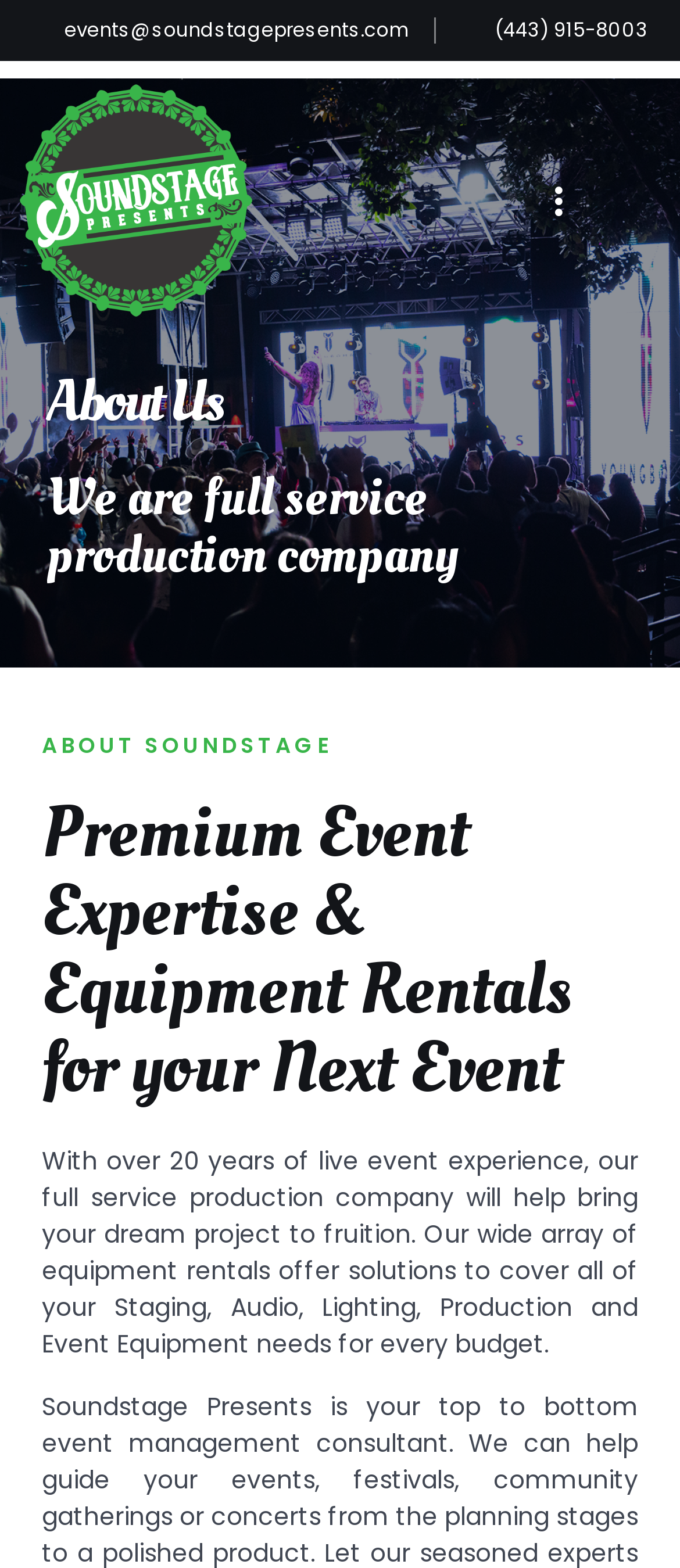Please provide the bounding box coordinates for the UI element as described: "Menu". The coordinates must be four floats between 0 and 1, represented as [left, top, right, bottom].

[0.789, 0.114, 0.854, 0.142]